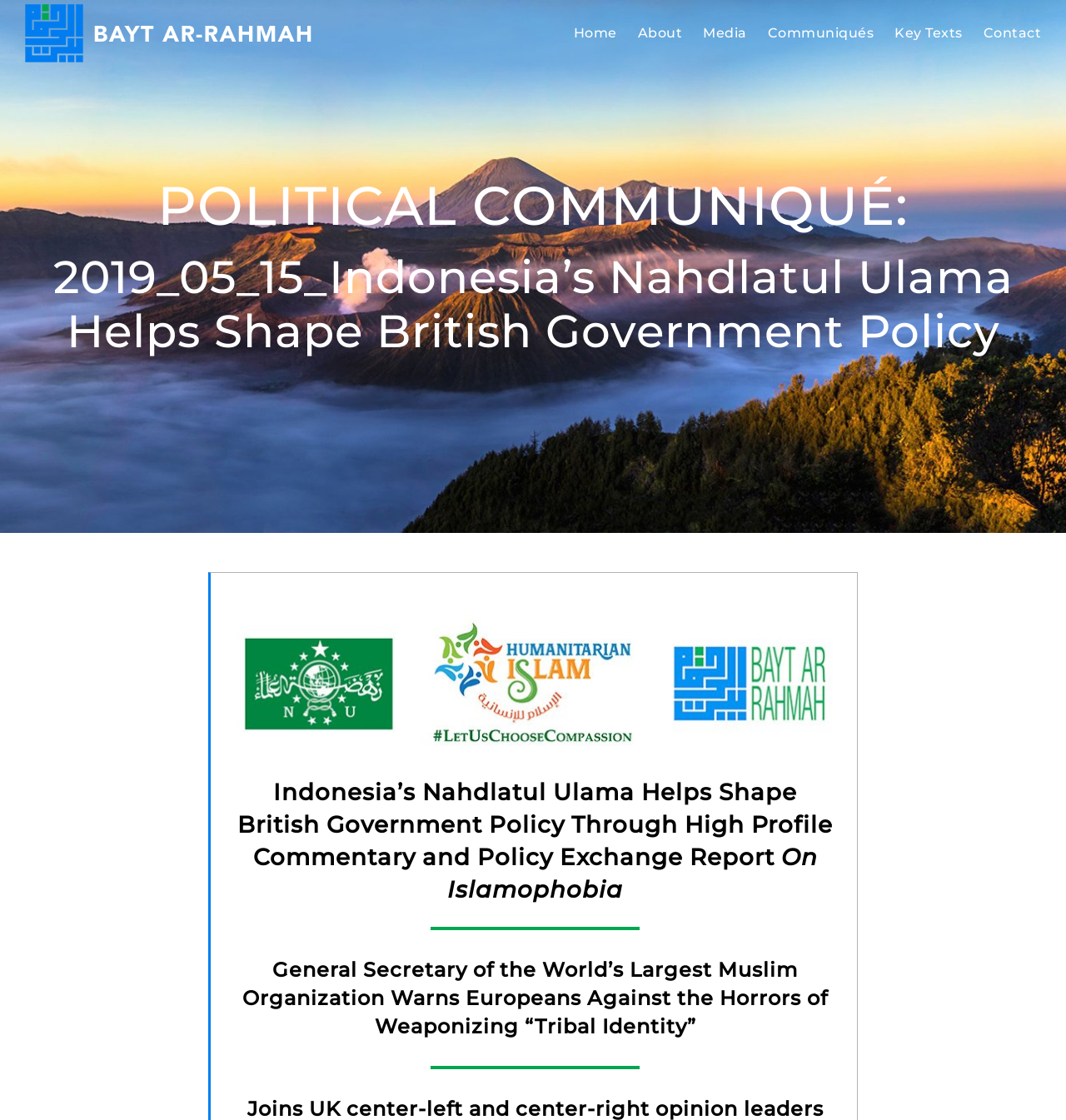Predict the bounding box of the UI element that fits this description: "Key Texts".

[0.839, 0.0, 0.903, 0.059]